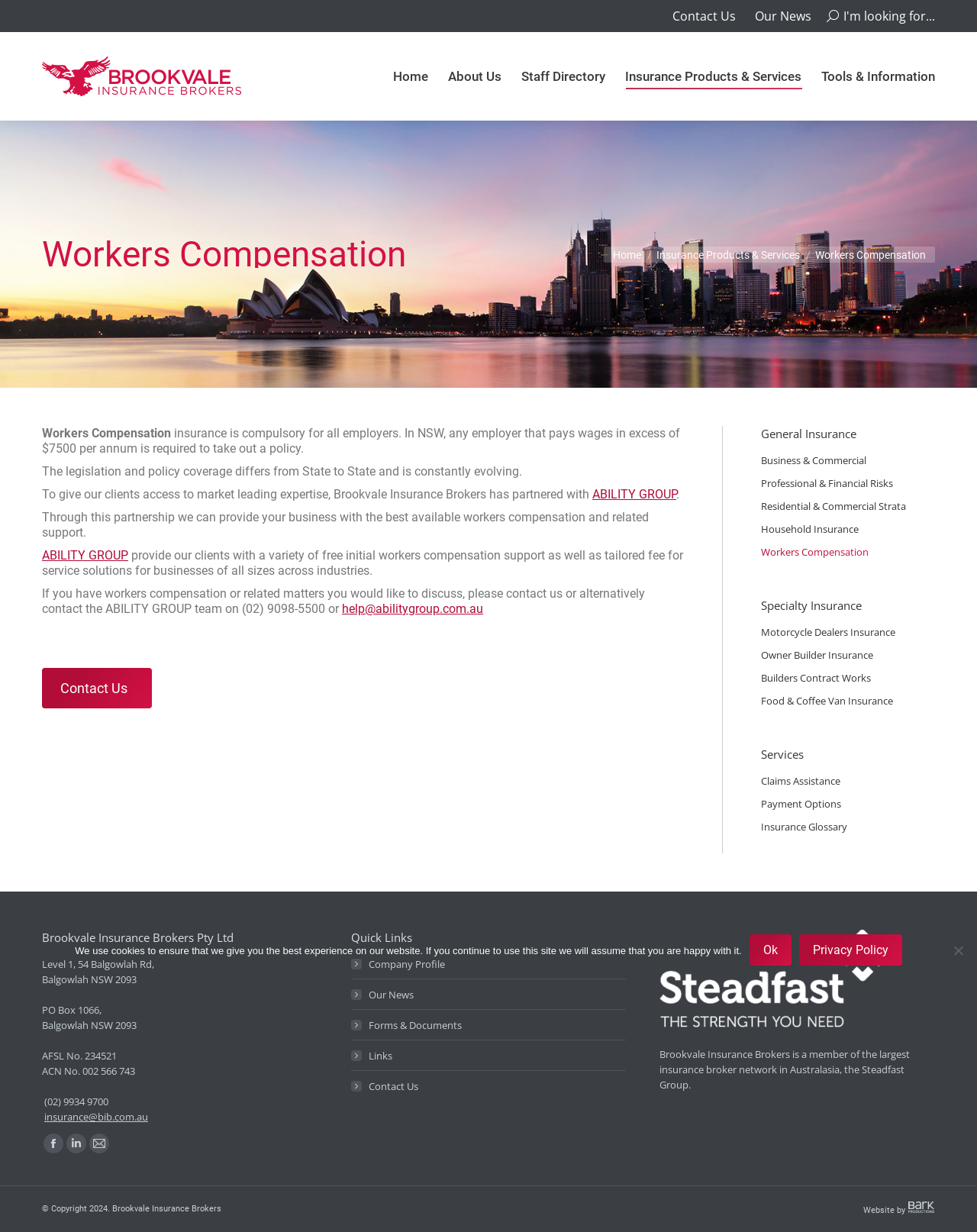Kindly determine the bounding box coordinates for the area that needs to be clicked to execute this instruction: "Get in touch with ABILITY GROUP".

[0.606, 0.395, 0.692, 0.407]